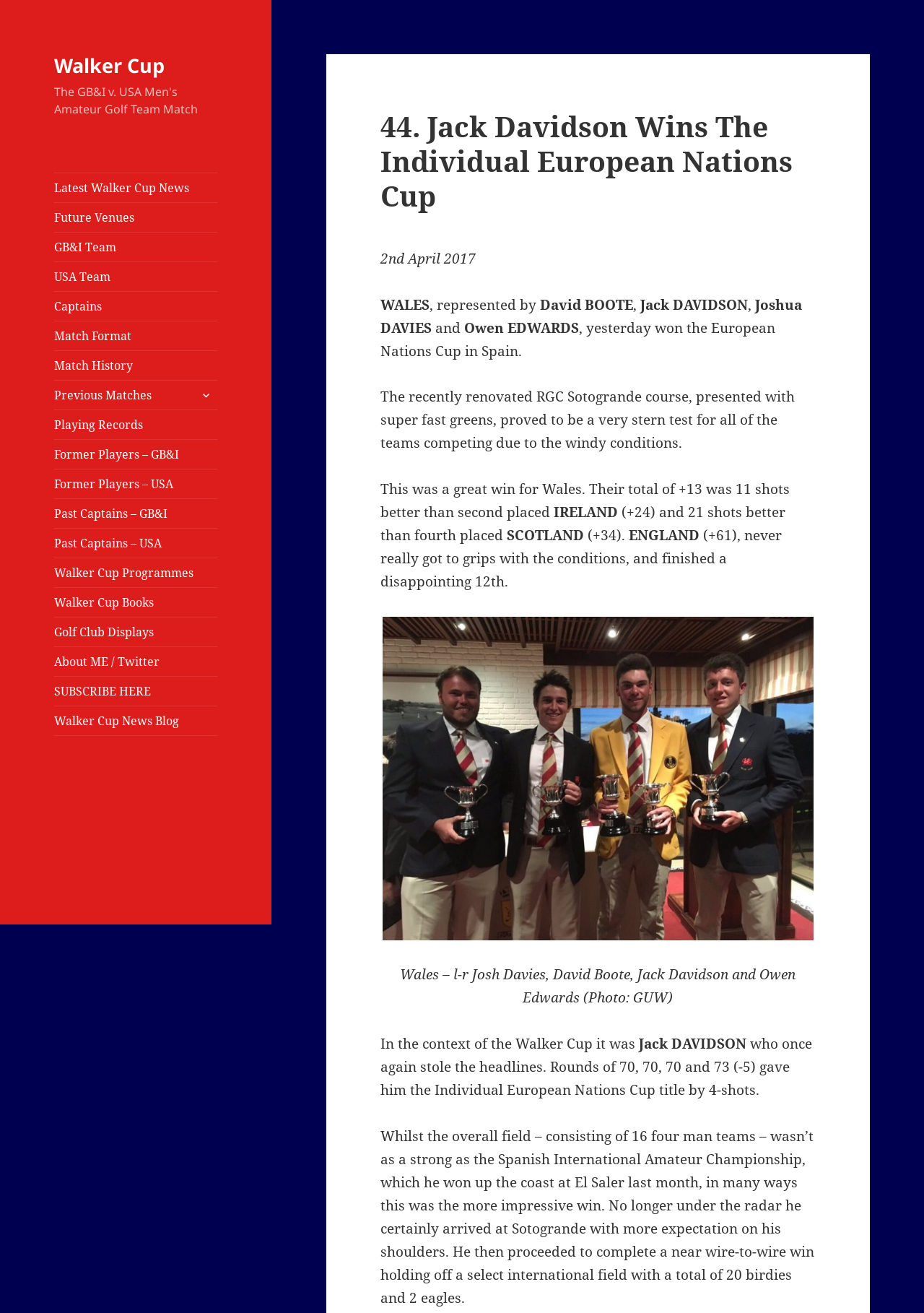Please identify the bounding box coordinates of the clickable region that I should interact with to perform the following instruction: "Click on Latest Walker Cup News". The coordinates should be expressed as four float numbers between 0 and 1, i.e., [left, top, right, bottom].

[0.059, 0.132, 0.235, 0.154]